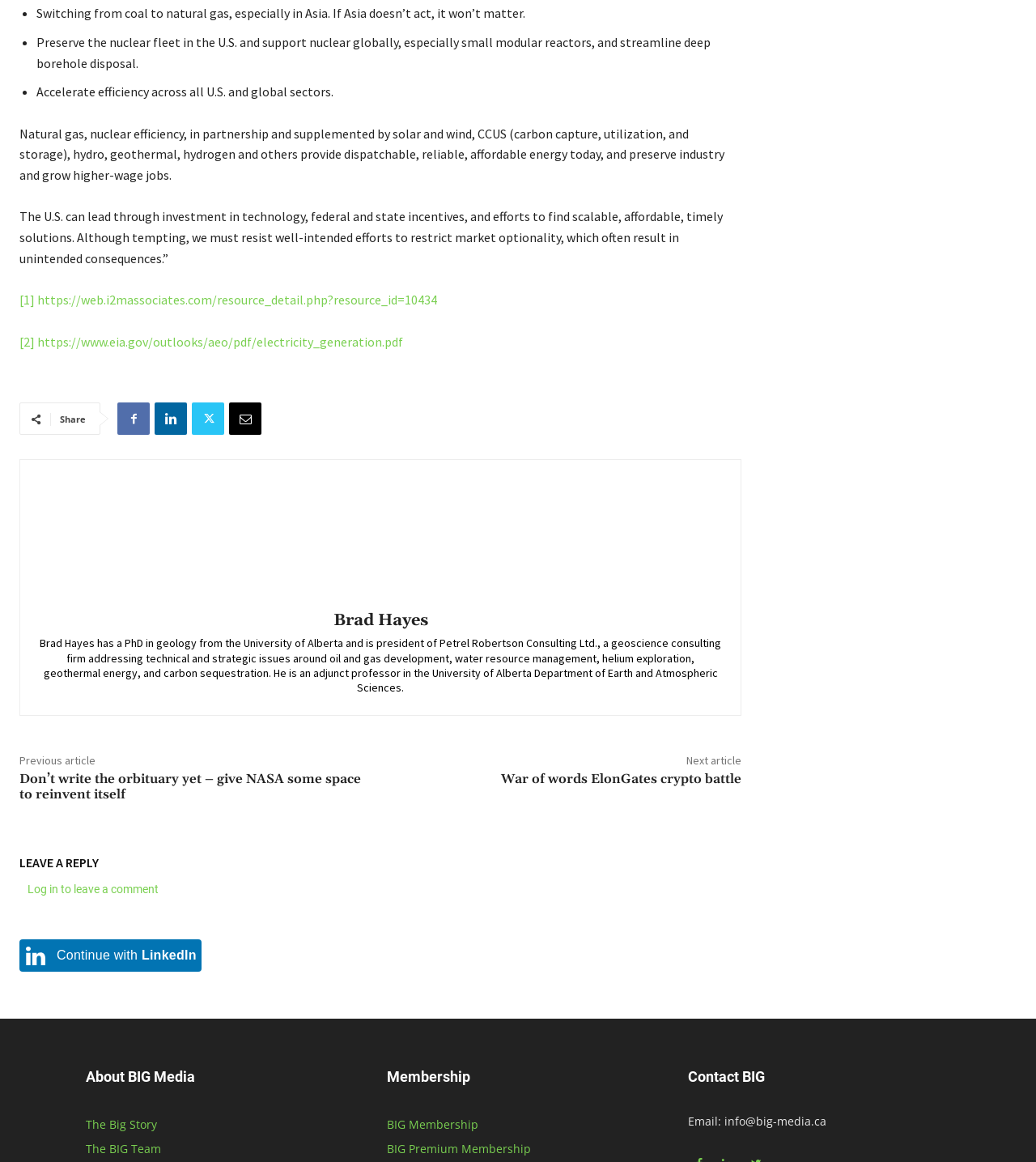Extract the bounding box coordinates for the described element: "aria-label="Facebook"". The coordinates should be represented as four float numbers between 0 and 1: [left, top, right, bottom].

None